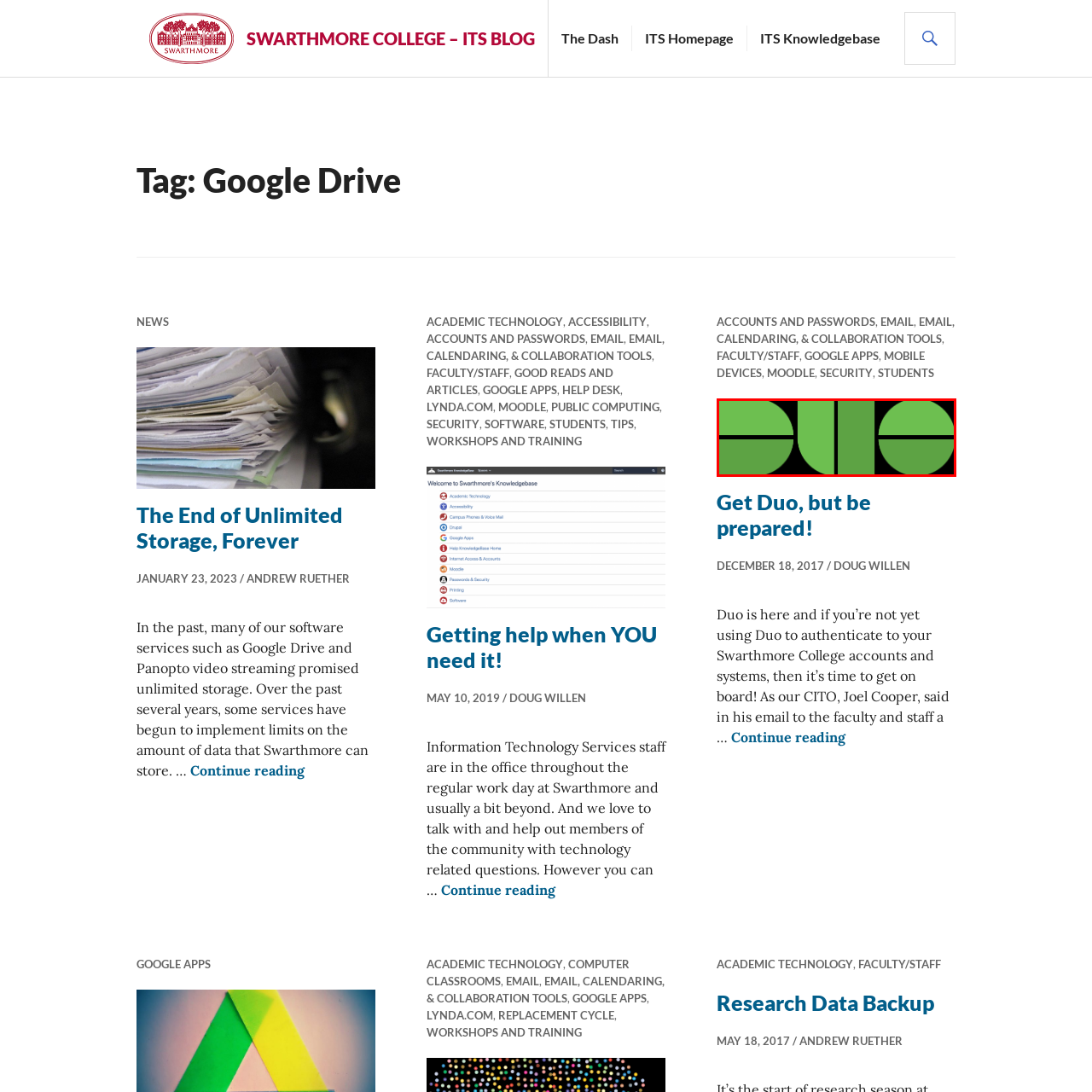Give an elaborate description of the visual elements within the red-outlined box.

The image features the distinctive logo of Duo Security, a well-known provider of two-factor authentication services. The logo showcases a modern design with the word "DUO" prominently displayed in a bold, green color scheme. This logo visually represents Duo's commitment to enhancing security for various applications and systems, particularly in educational and organizational contexts. In the setting of Swarthmore College’s blog, this image signifies the importance of implementing Duo for secure authentication across college accounts and services, emphasizing a proactive approach to cybersecurity for students and staff alike.